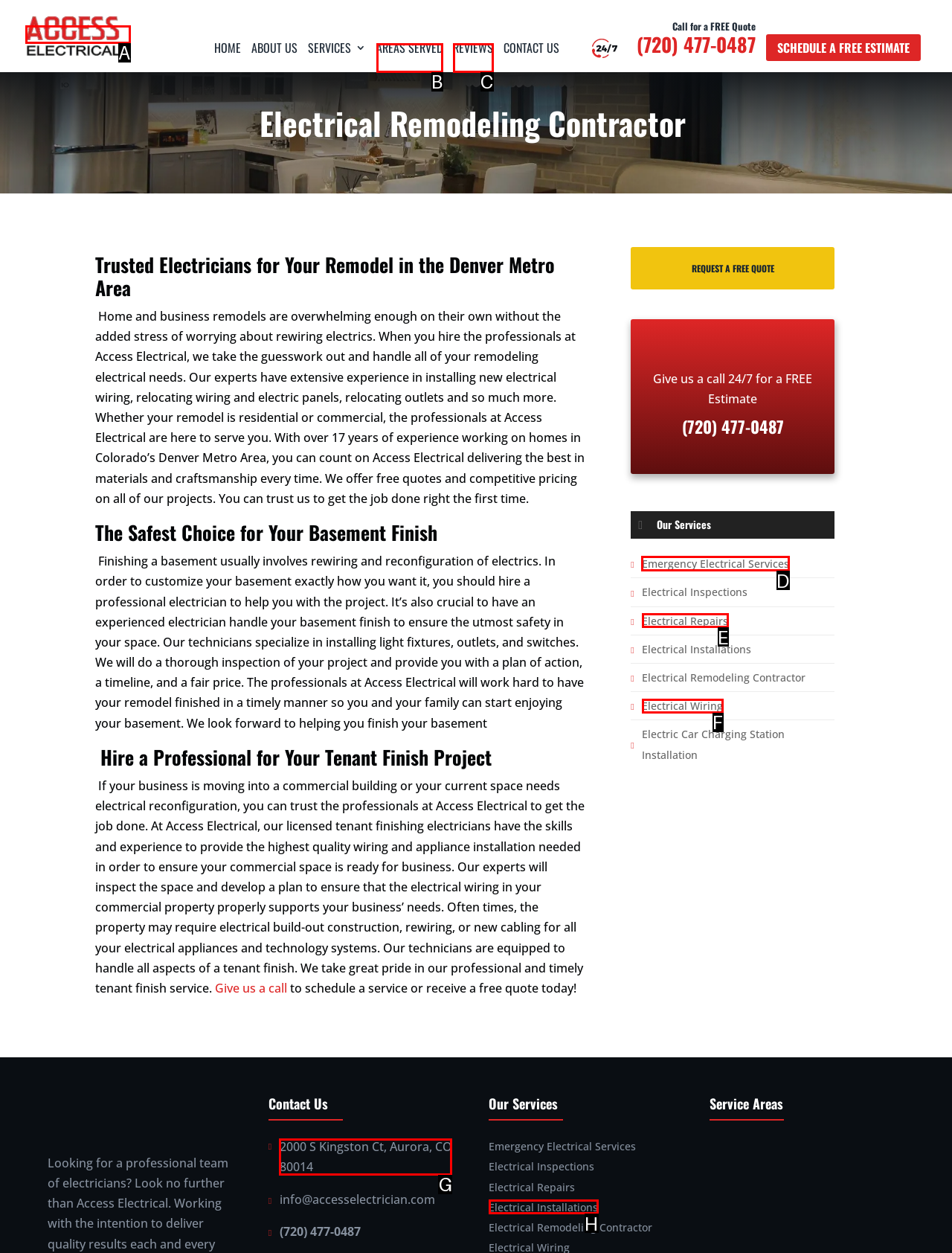Tell me the correct option to click for this task: View services
Write down the option's letter from the given choices.

D